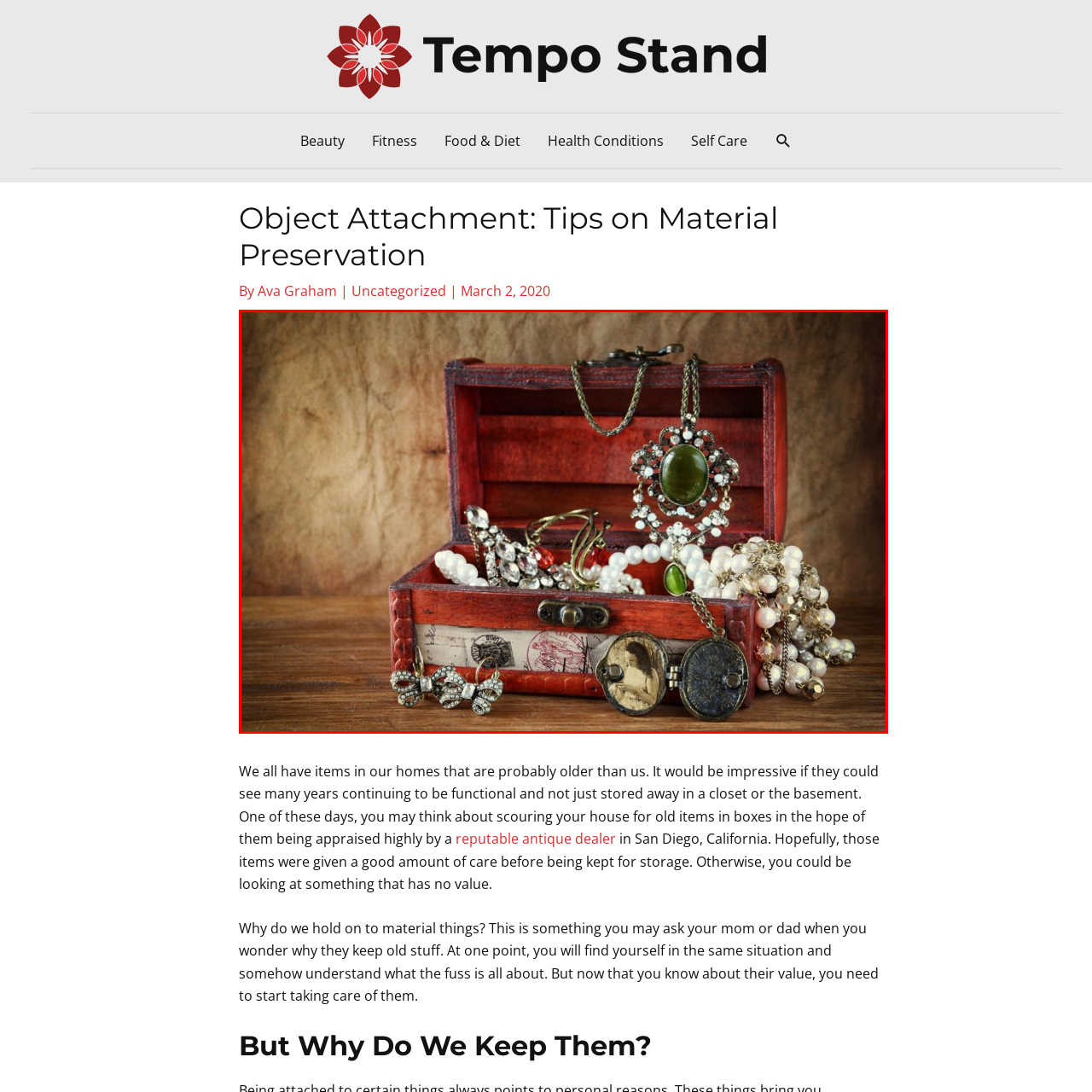Generate a detailed caption for the picture within the red-bordered area.

The image showcases a beautifully crafted wooden jewelry box with a rustic finish, filled with an assortment of elegant antique jewelry pieces. Inside the box, elegant necklaces with intricate designs and sparkling gemstones rest alongside strands of delicate pearls. A few striking brooches and a vintage locket featuring a faded photograph add to the charm. The rich textures of the wooden box and the shimmering jewelry pieces evoke a sense of nostalgia and the value of preserving memories through material possessions. This visual representation complements the article titled "Object Attachment: Tips on Material Preservation," which explores the significance of keeping such treasures safe and maintaining their condition over time.